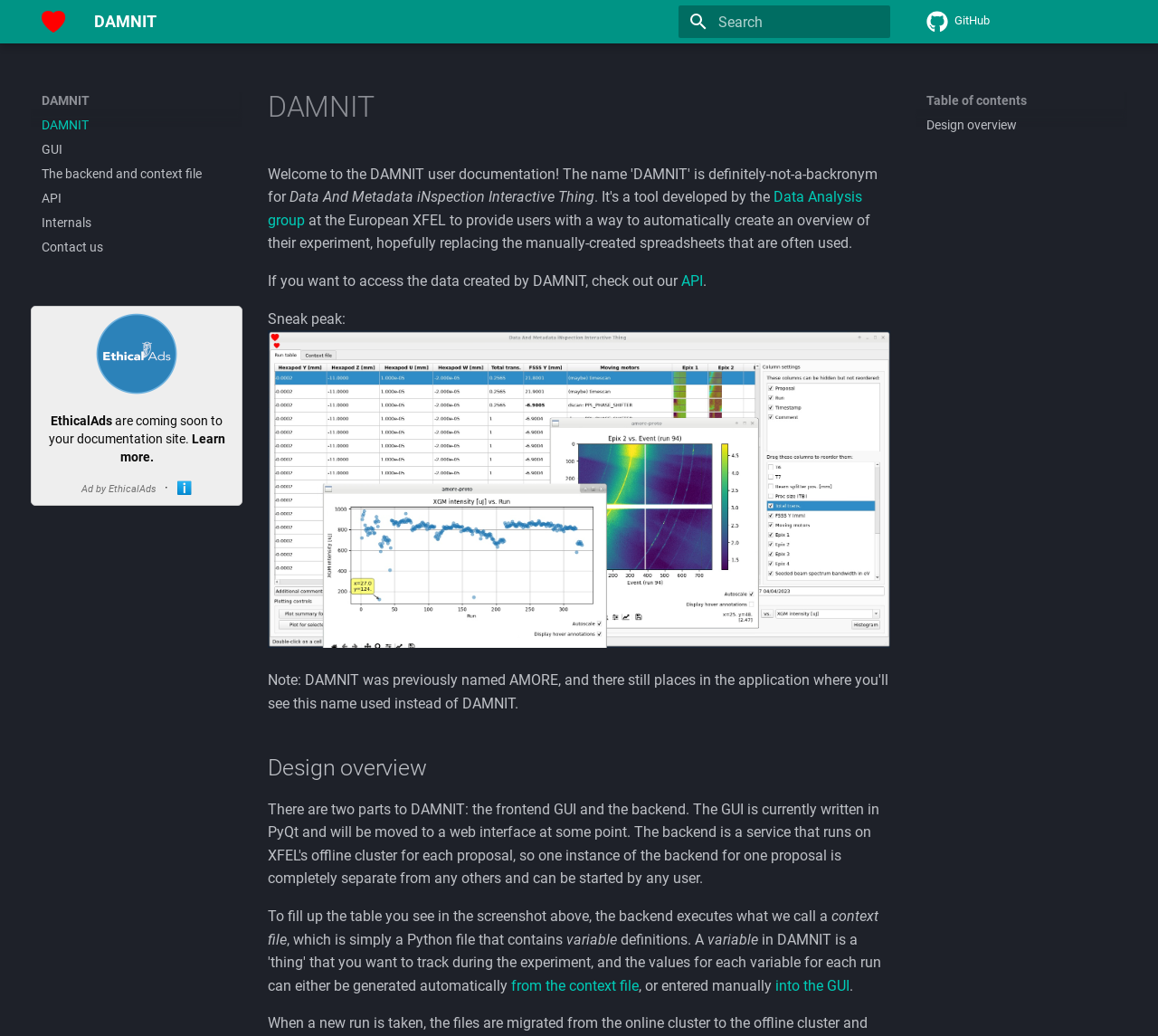Identify the coordinates of the bounding box for the element described below: "parent_node: © 2024 Hollister Incorporated". Return the coordinates as four float numbers between 0 and 1: [left, top, right, bottom].

None